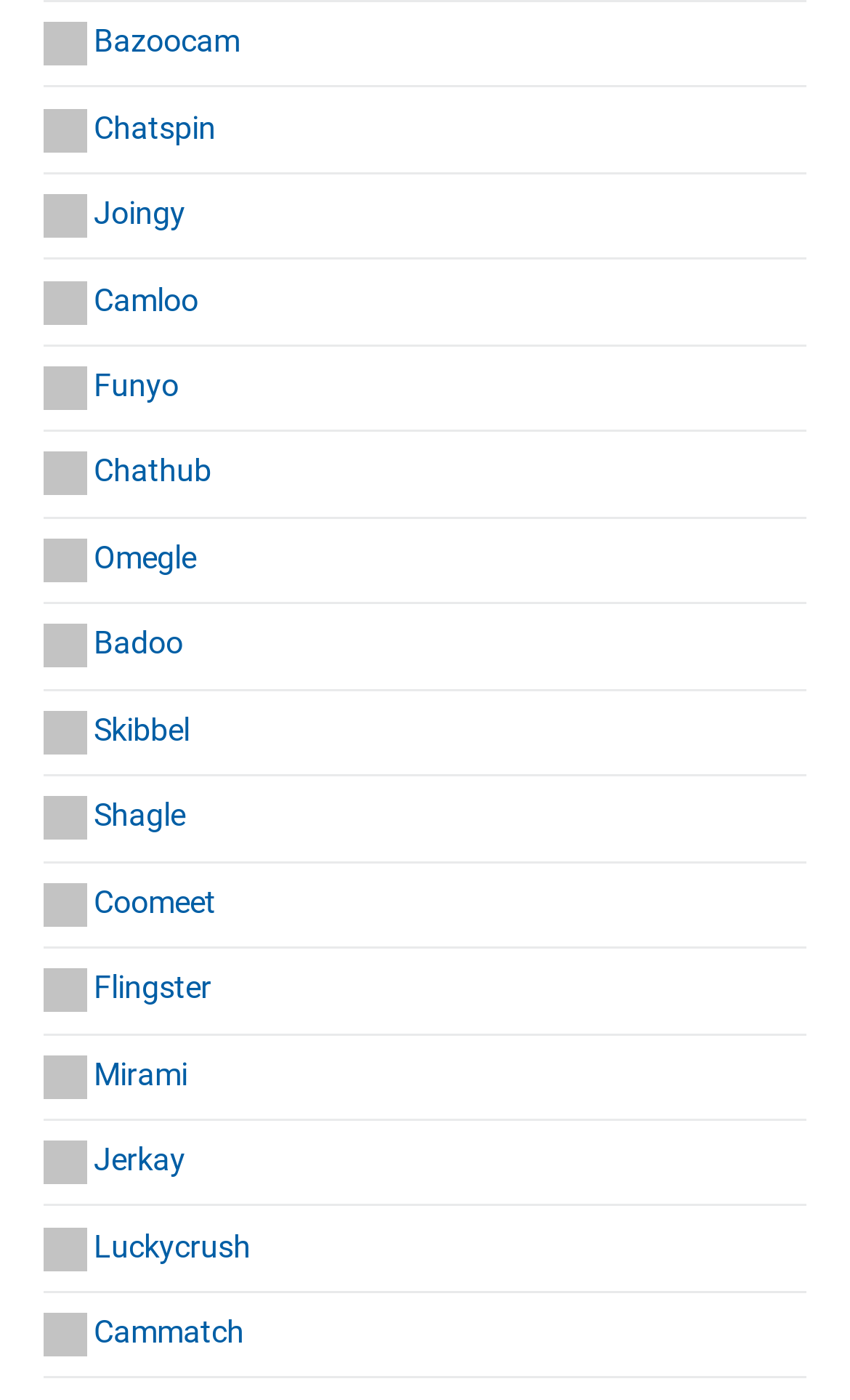Locate the bounding box for the described UI element: "Luckycrush". Ensure the coordinates are four float numbers between 0 and 1, formatted as [left, top, right, bottom].

[0.11, 0.878, 0.295, 0.903]